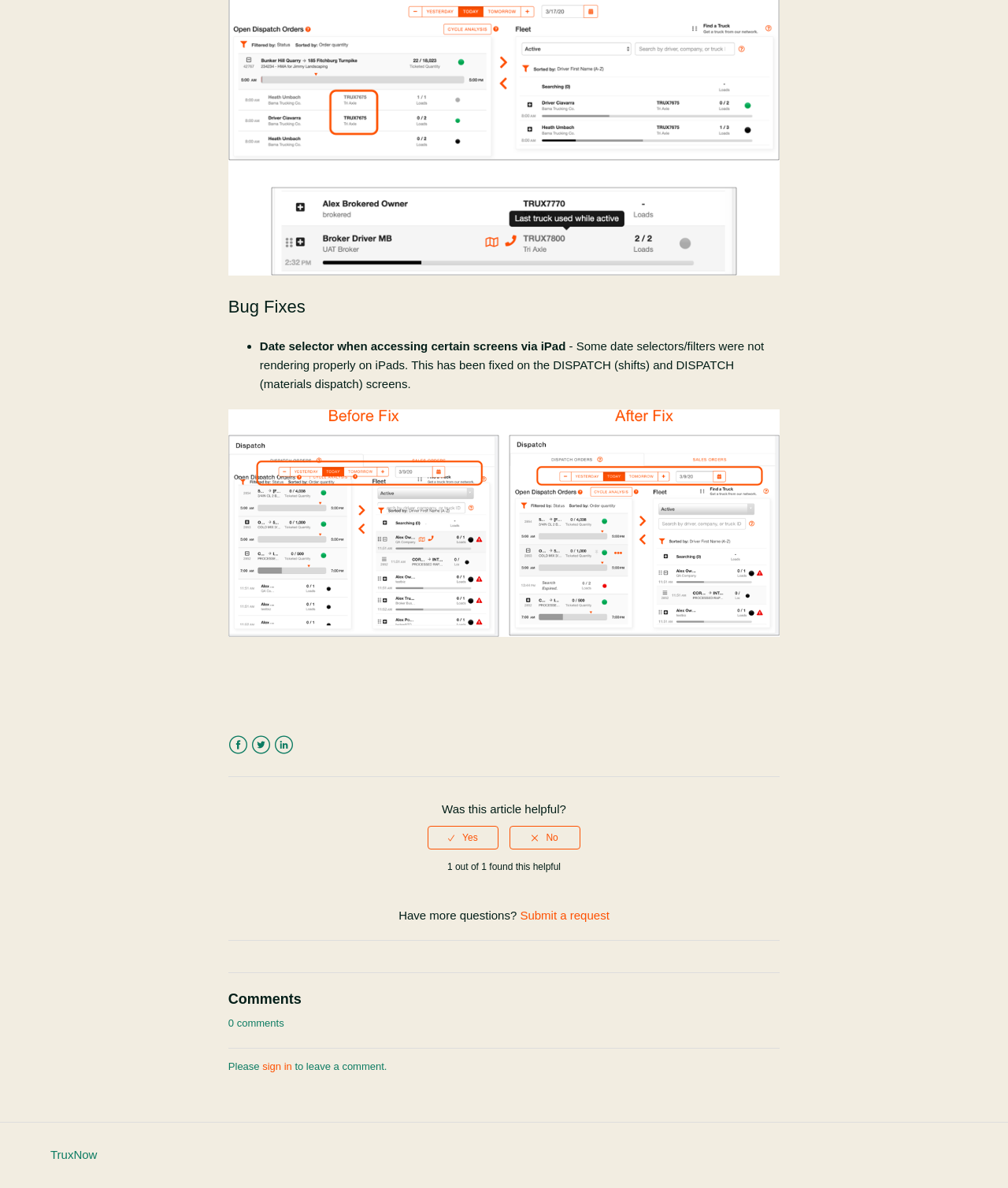Please determine the bounding box coordinates, formatted as (top-left x, top-left y, bottom-right x, bottom-right y), with all values as floating point numbers between 0 and 1. Identify the bounding box of the region described as: Submit a request

[0.516, 0.765, 0.605, 0.776]